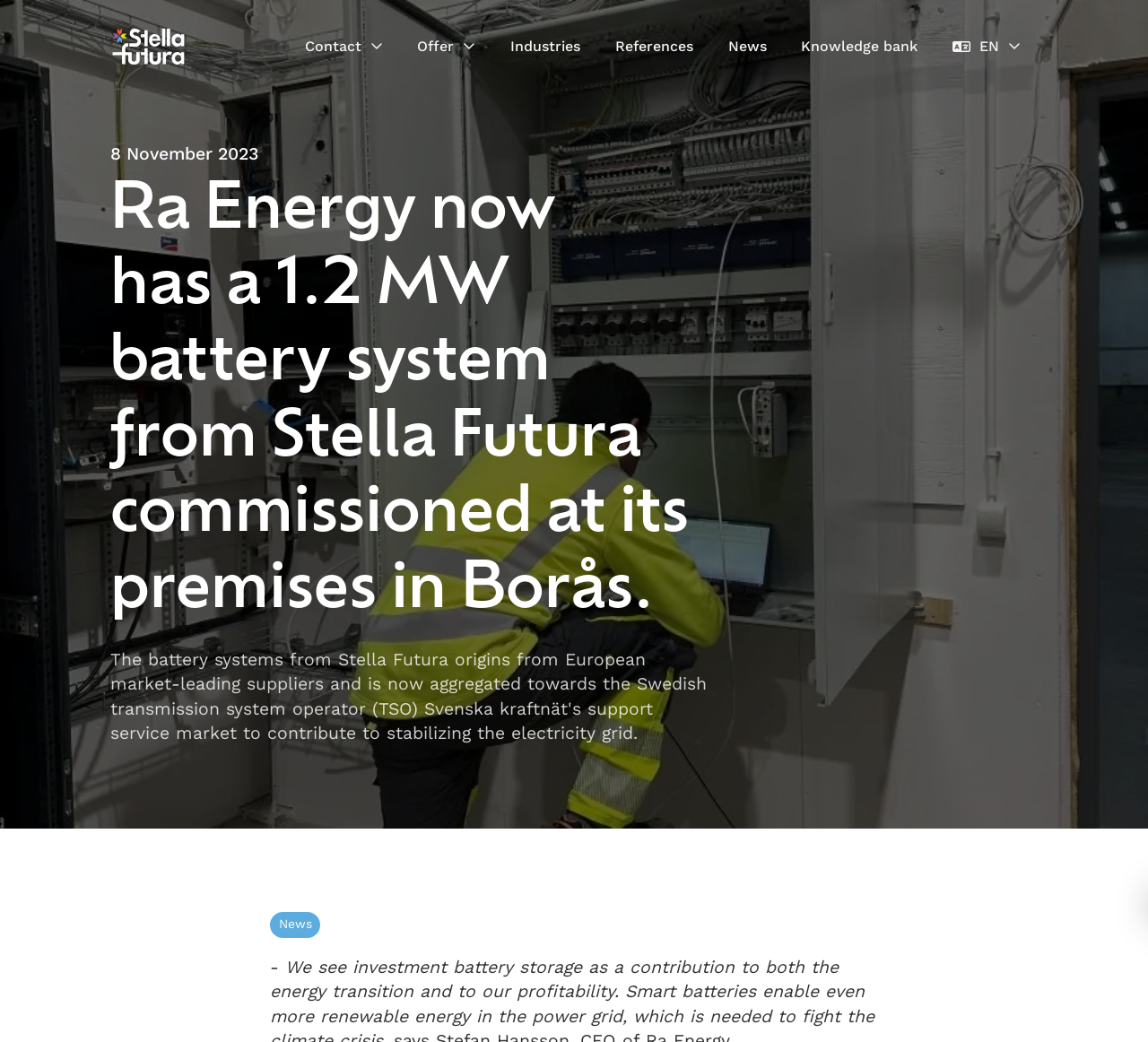Provide the bounding box coordinates of the UI element that matches the description: "Industries".

[0.429, 0.024, 0.521, 0.066]